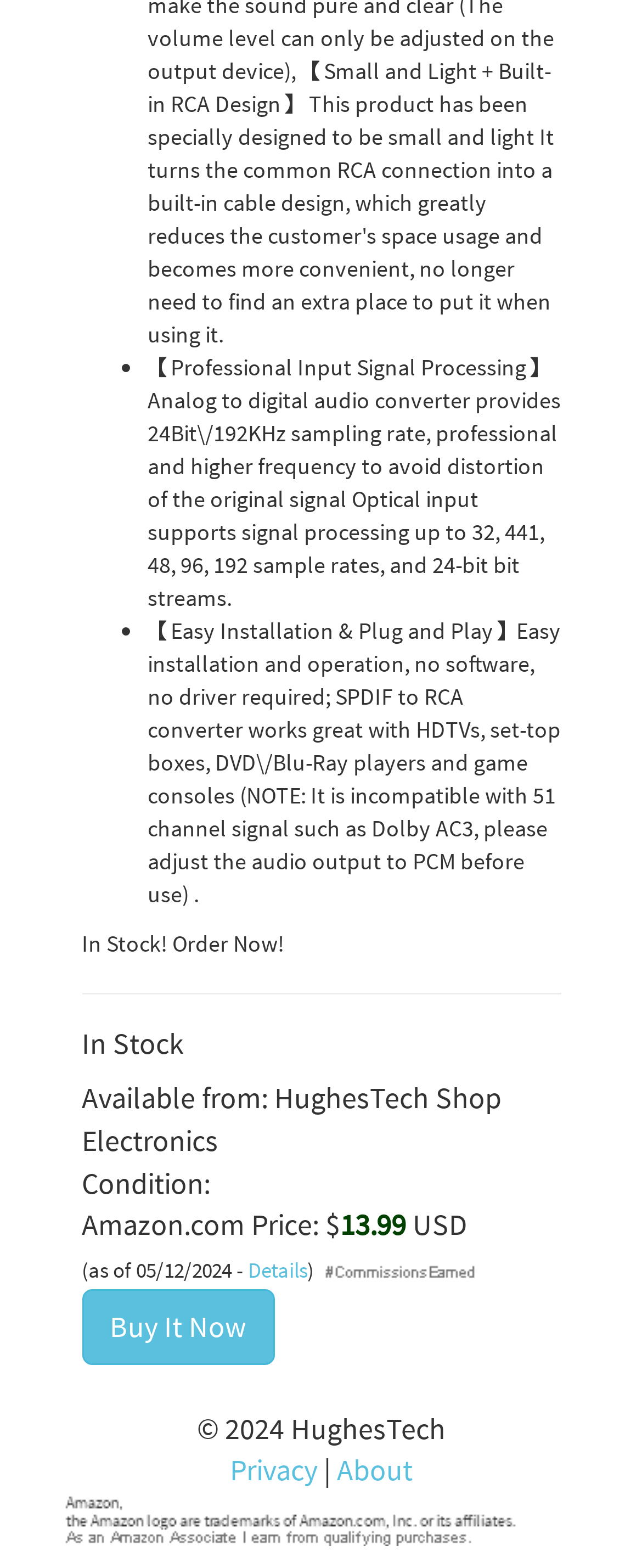What is the condition of the product?
From the image, respond using a single word or phrase.

Not specified